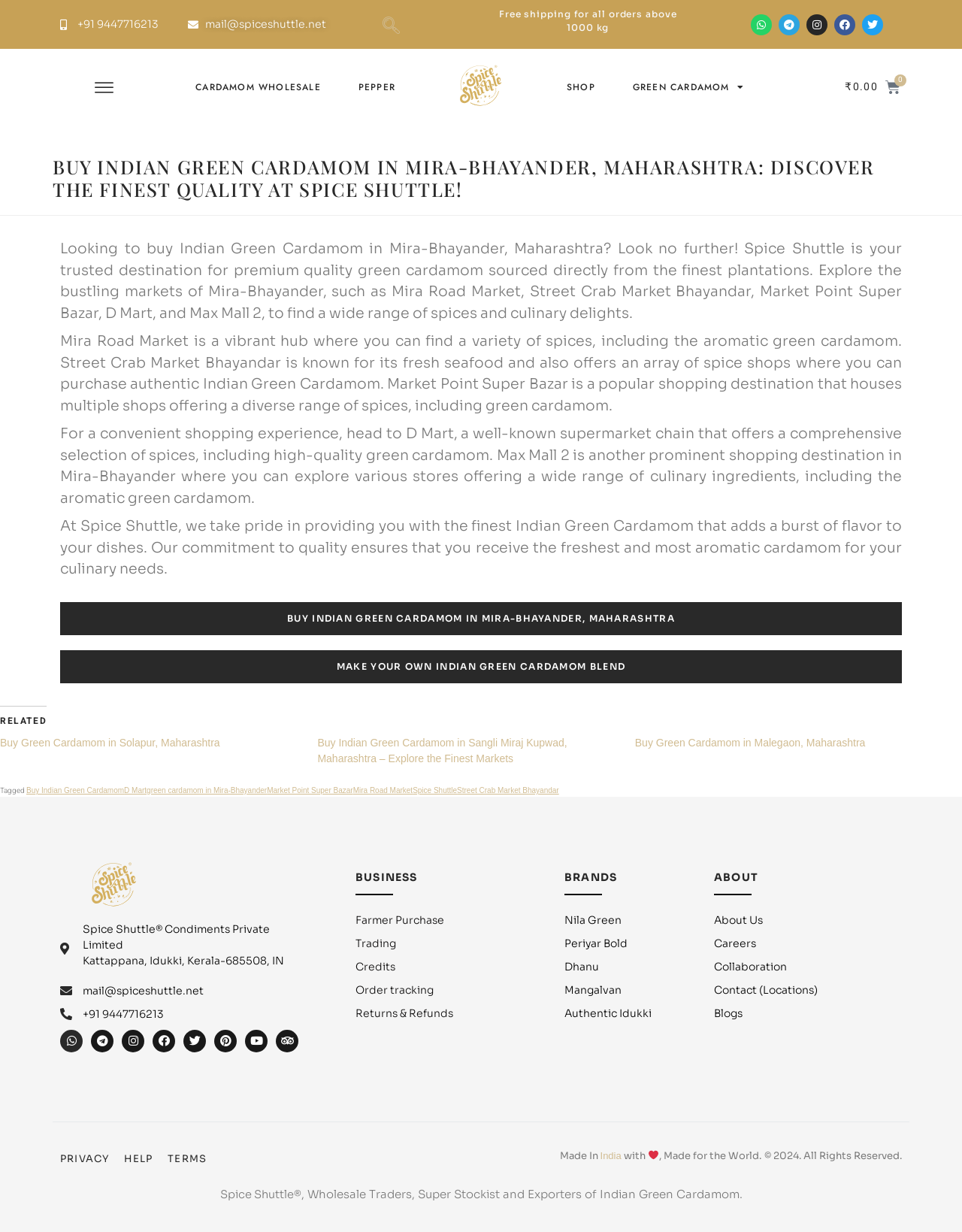Using the description "Market Point Super Bazar", locate and provide the bounding box of the UI element.

[0.277, 0.638, 0.367, 0.645]